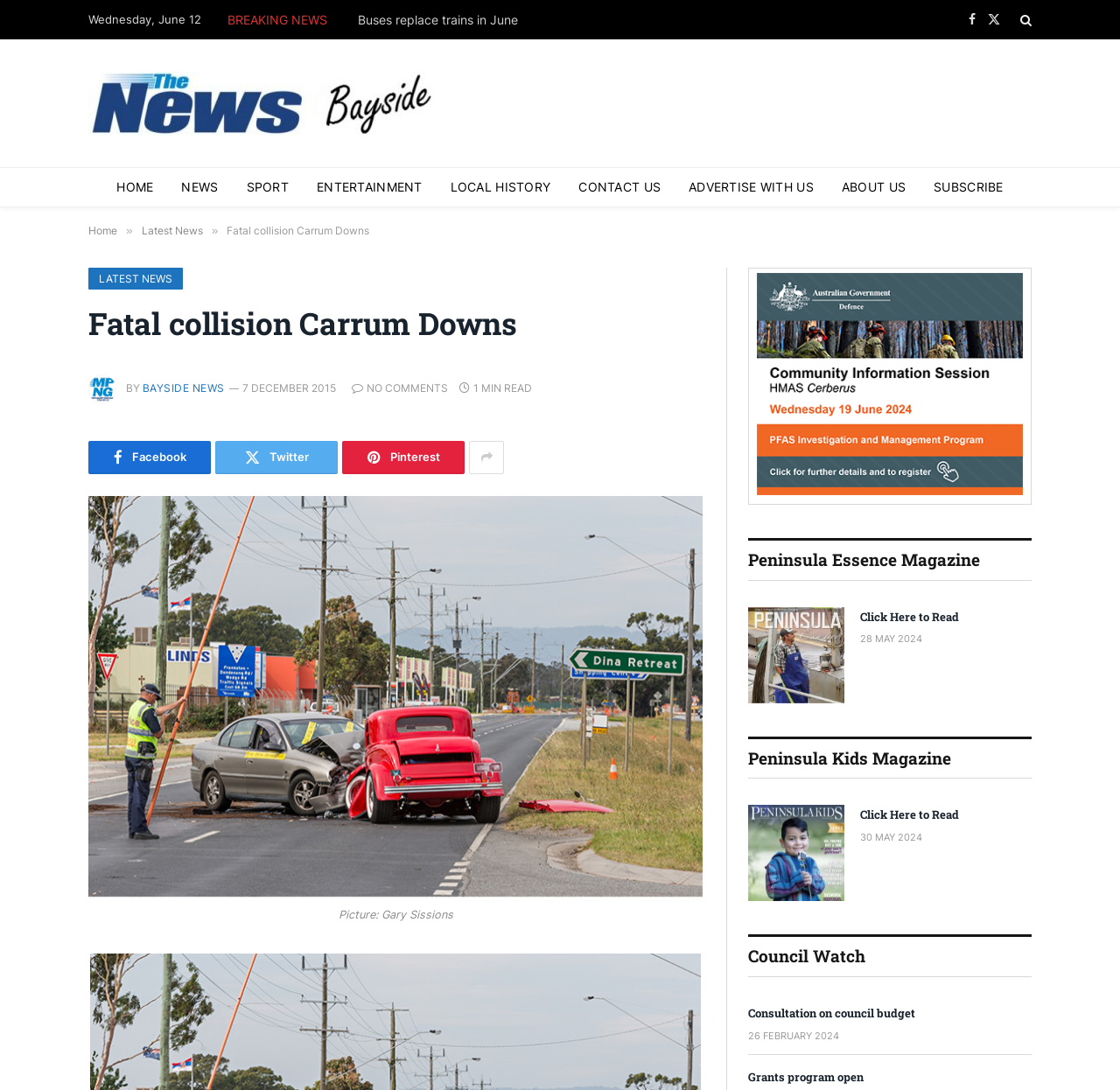What is the name of the news organization?
Based on the screenshot, answer the question with a single word or phrase.

Bayside News